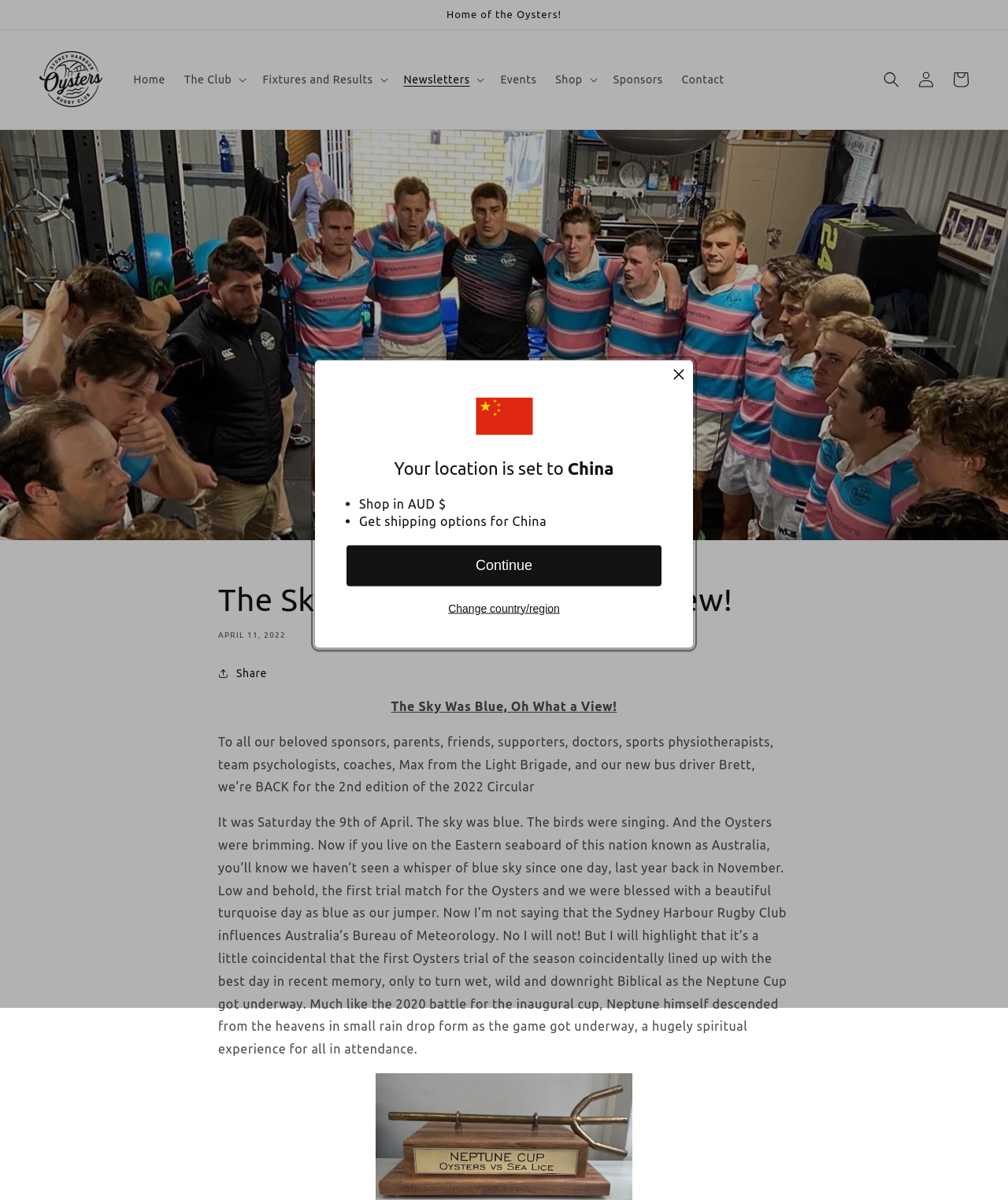Using the image as a reference, answer the following question in as much detail as possible:
What is the name of the person from the Light Brigade mentioned in the article?

The name of the person from the Light Brigade mentioned in the article is Max, as indicated by the text 'Max from the Light Brigade' in the article body.